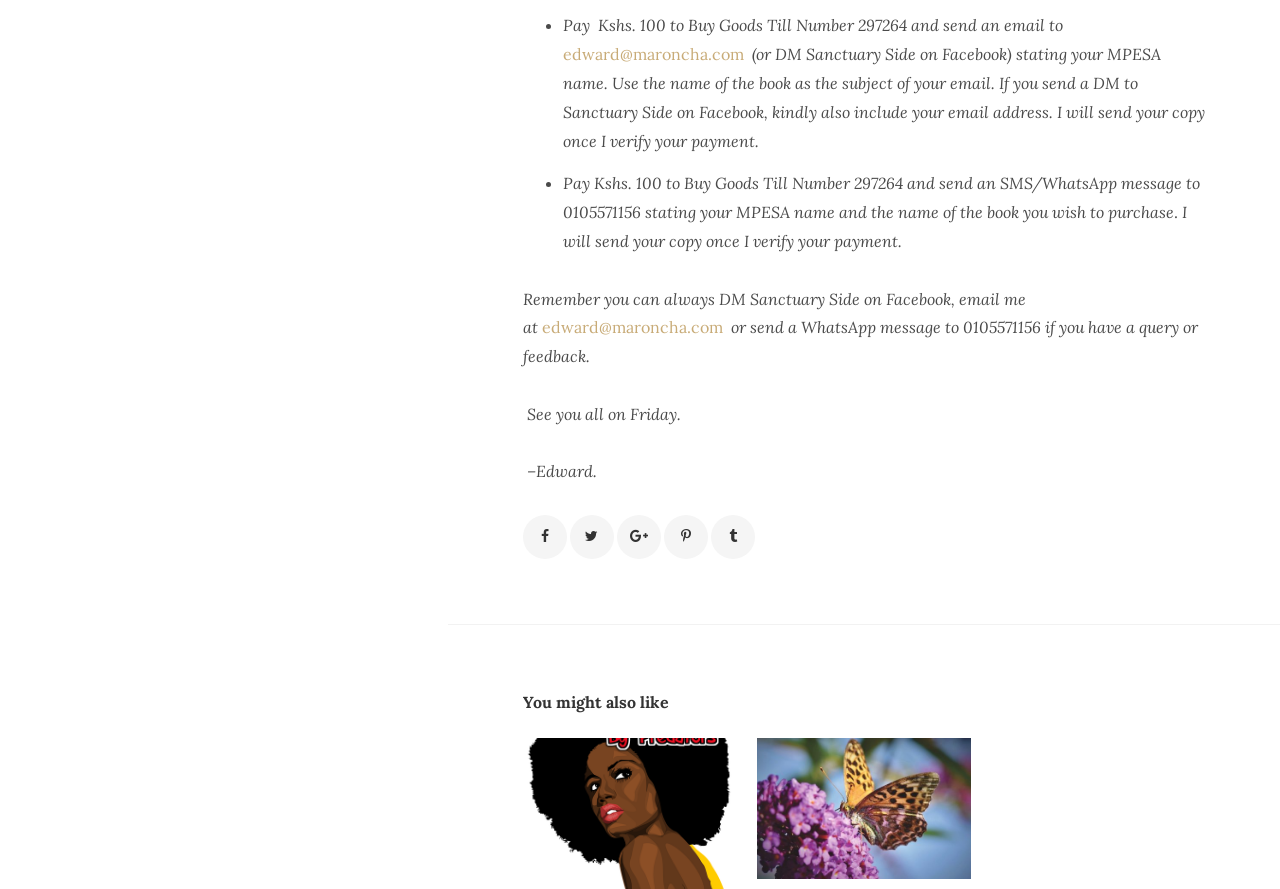What is the payment method for buying goods?
Please give a detailed and thorough answer to the question, covering all relevant points.

The webpage instructs users to pay Kshs. 100 to Buy Goods Till Number 297264, which suggests that the payment method is M-PESA, a popular mobile payment service in Kenya.